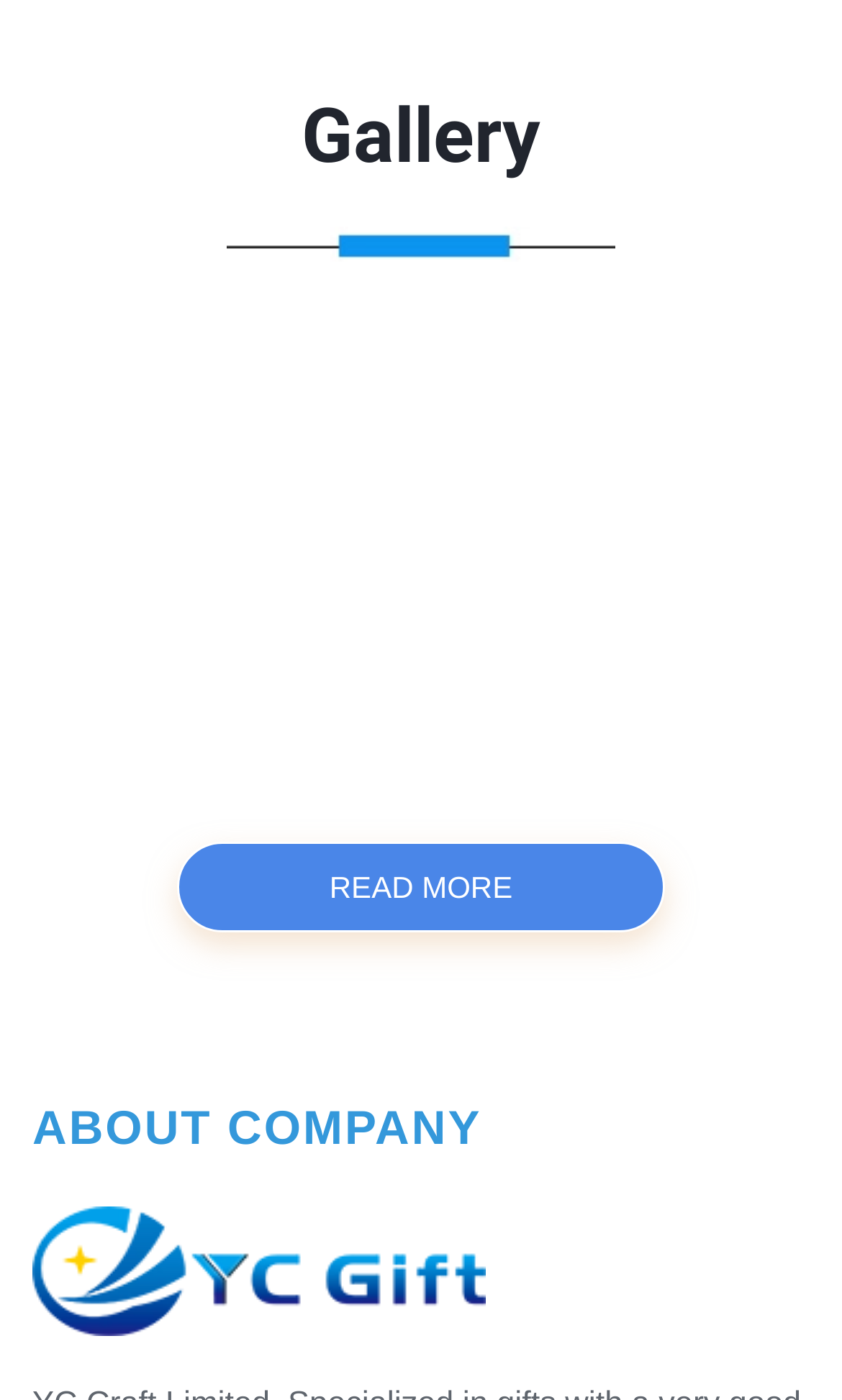Locate the bounding box coordinates of the clickable element to fulfill the following instruction: "follow the link at the bottom left". Provide the coordinates as four float numbers between 0 and 1 in the format [left, top, right, bottom].

[0.038, 0.862, 0.962, 0.954]